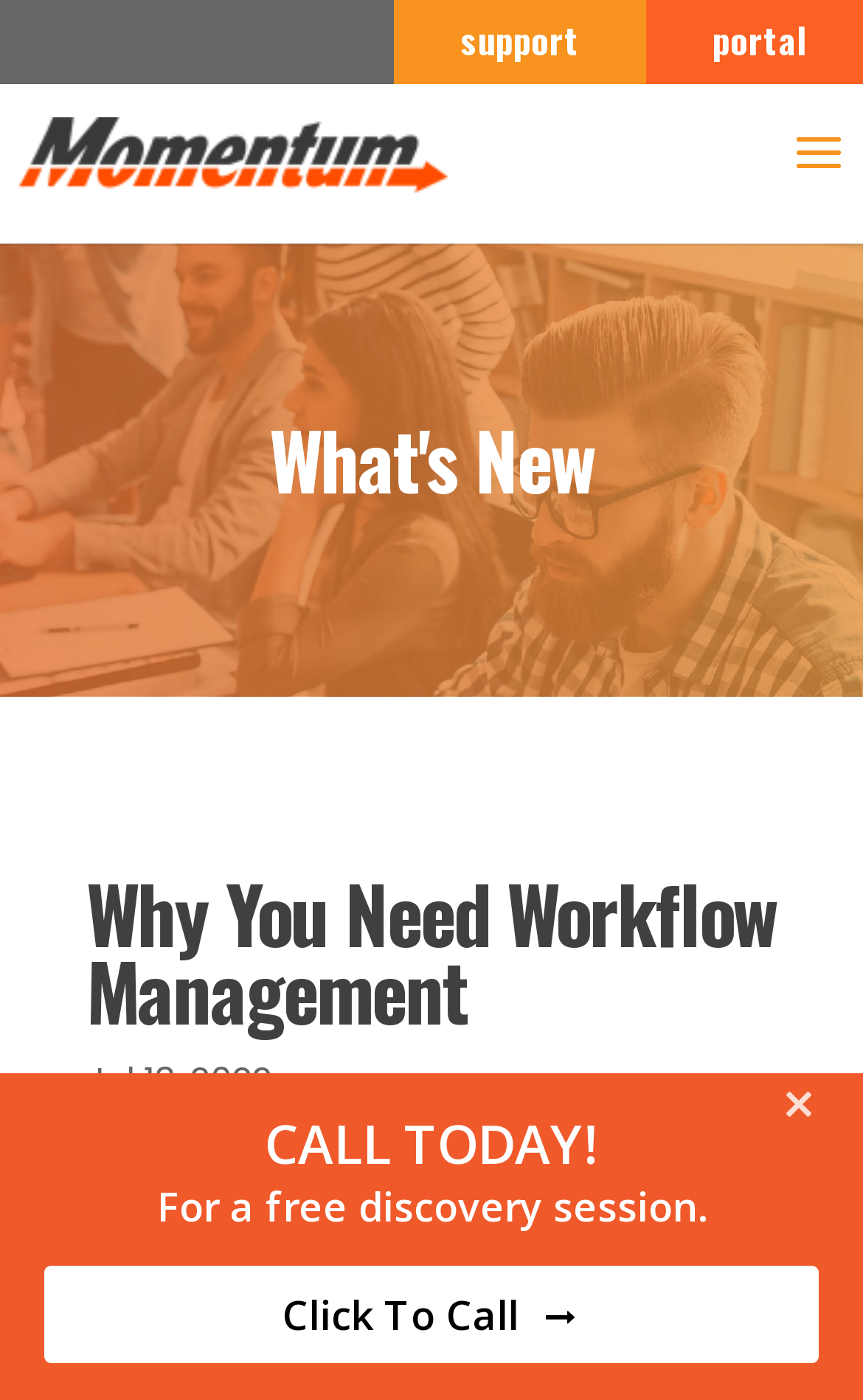Please reply with a single word or brief phrase to the question: 
What is the company name on the top left?

Momentum ECM